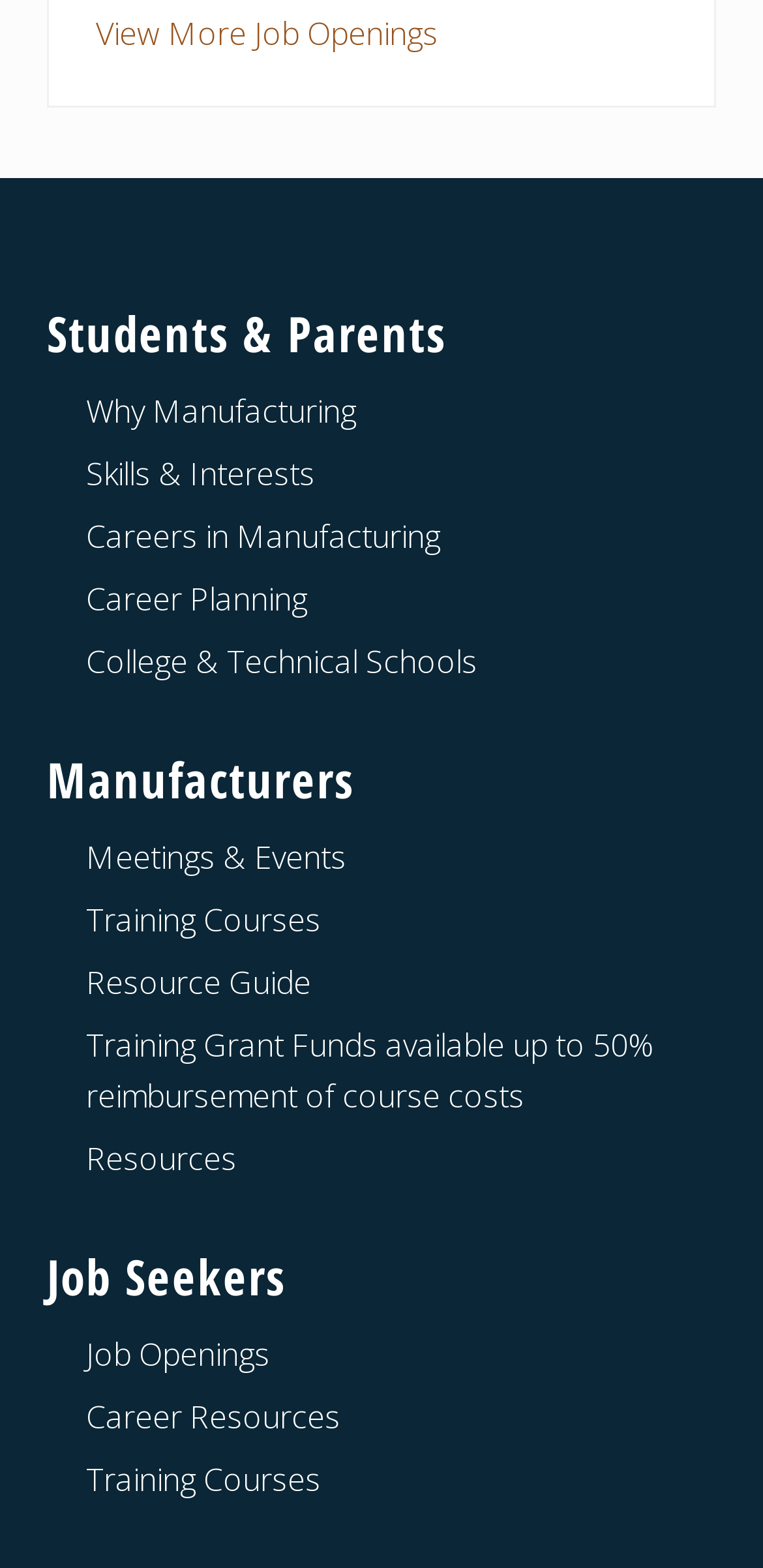Identify the bounding box coordinates of the region that needs to be clicked to carry out this instruction: "Click on the 'MRSCP' link". Provide these coordinates as four float numbers ranging from 0 to 1, i.e., [left, top, right, bottom].

None